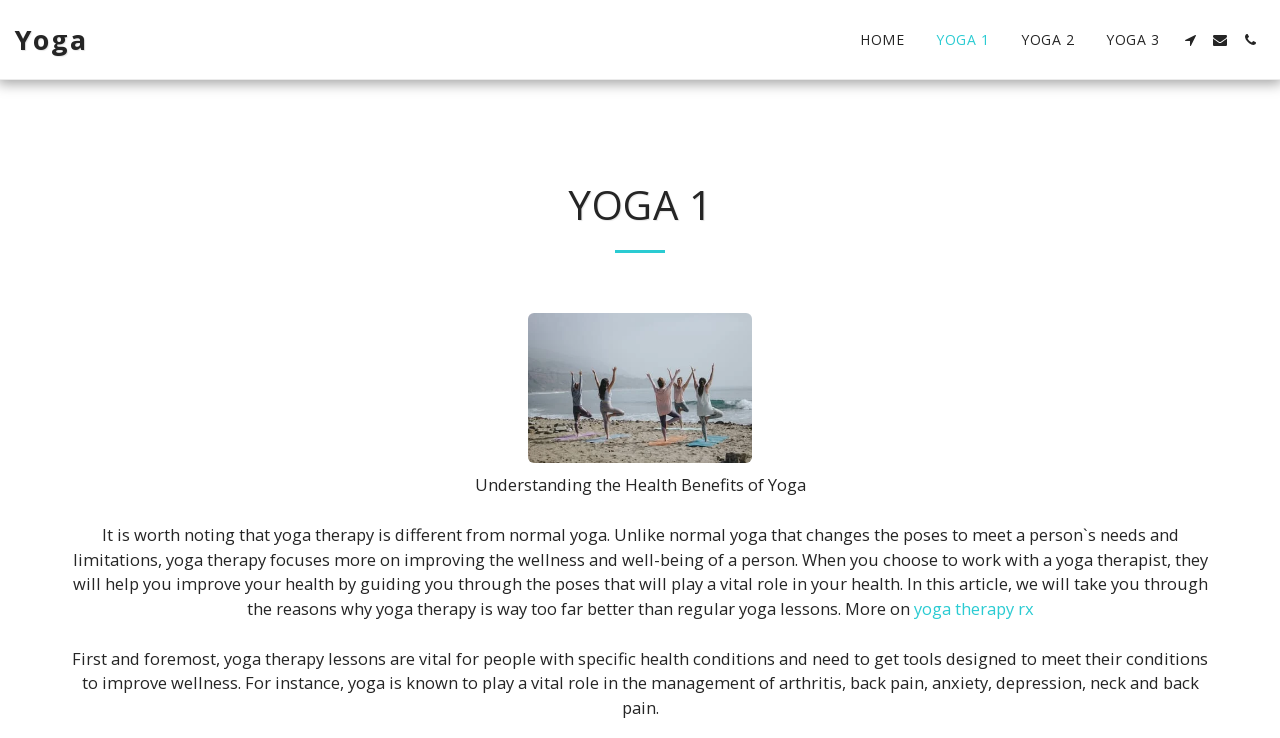What is the purpose of yoga therapy lessons?
Answer the question with a single word or phrase derived from the image.

For people with specific health conditions